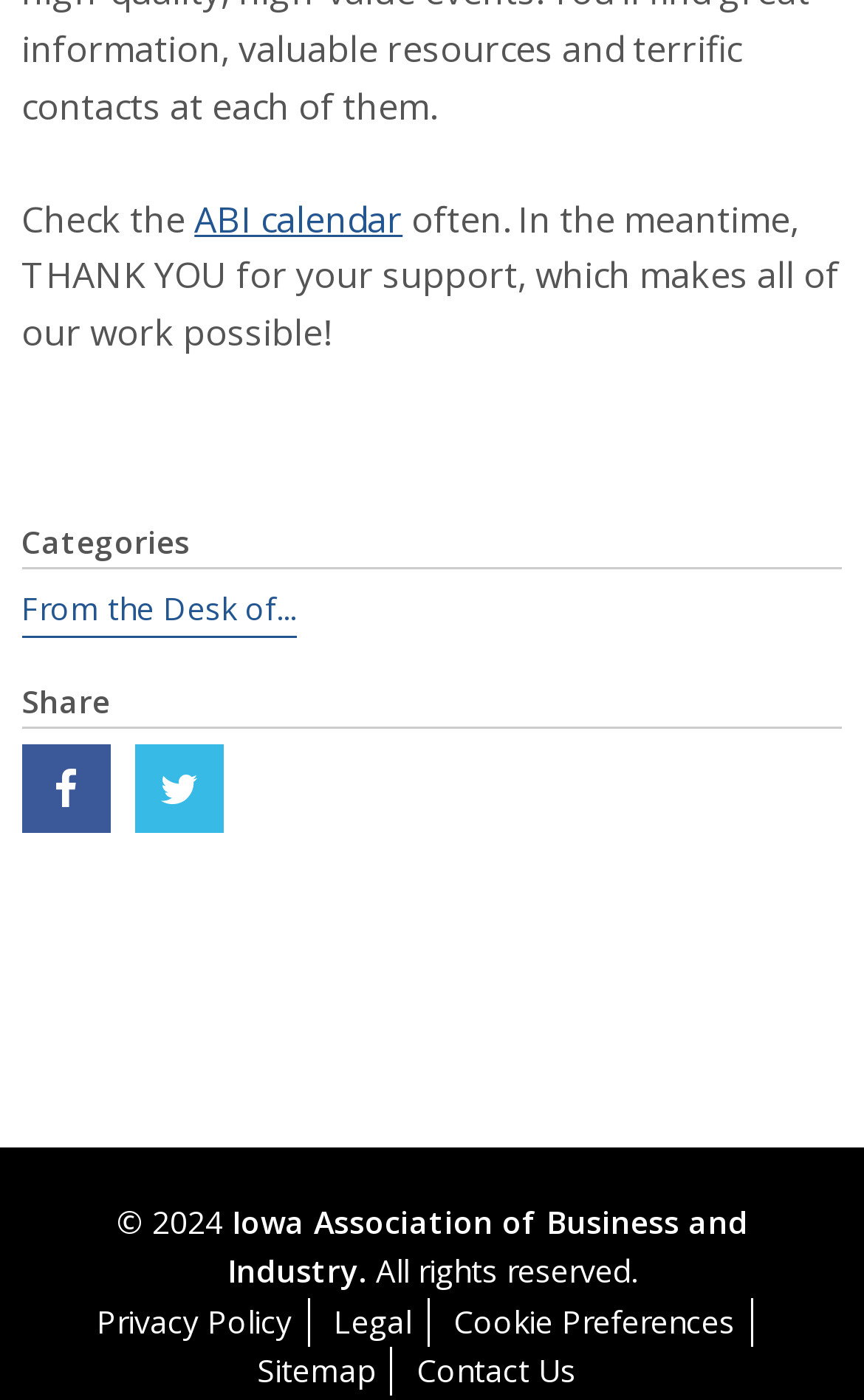From the webpage screenshot, predict the bounding box coordinates (top-left x, top-left y, bottom-right x, bottom-right y) for the UI element described here: Leadership Iowa University

[0.167, 0.781, 1.0, 0.853]